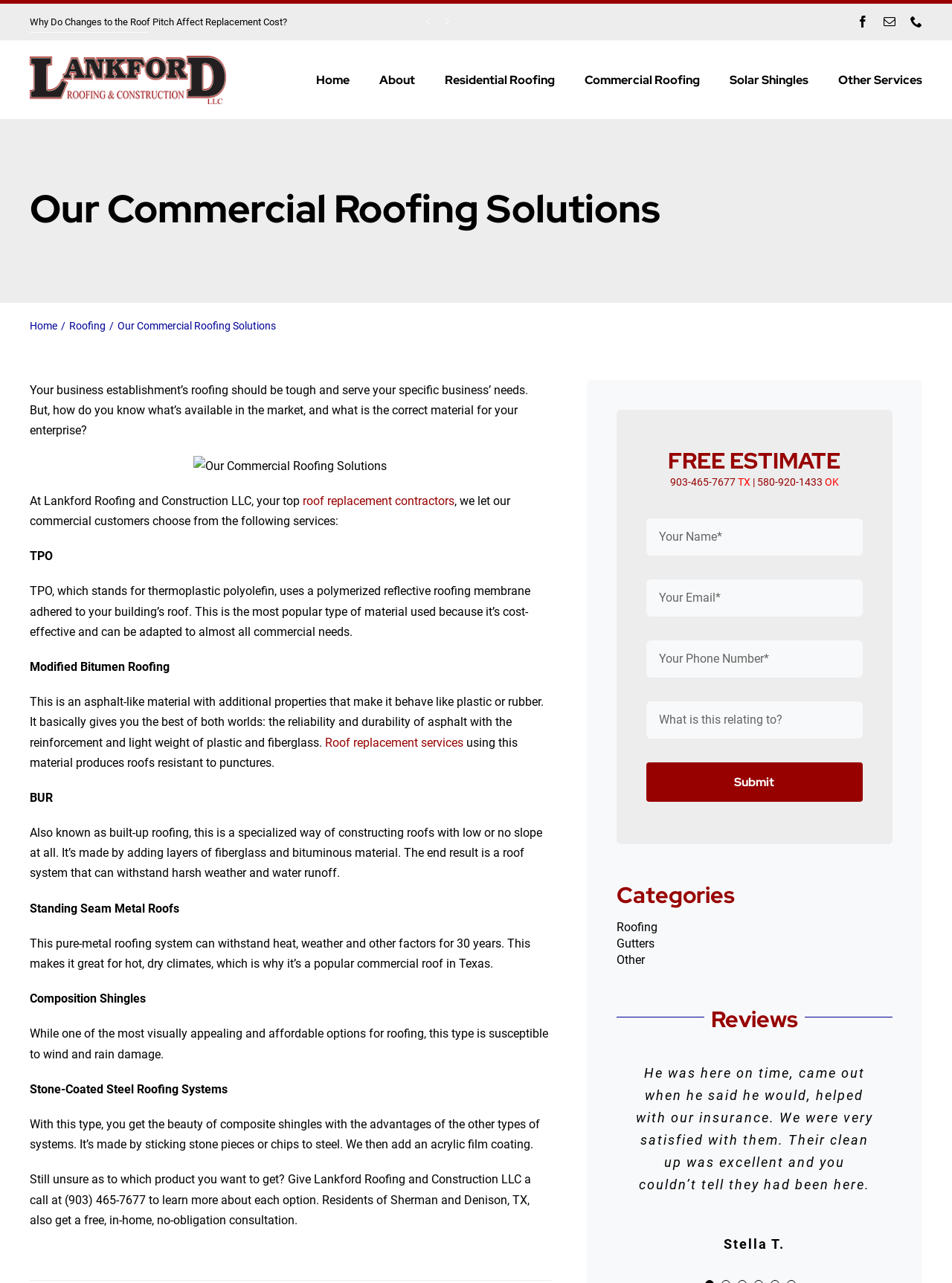Please identify and generate the text content of the webpage's main heading.

Our Commercial Roofing Solutions